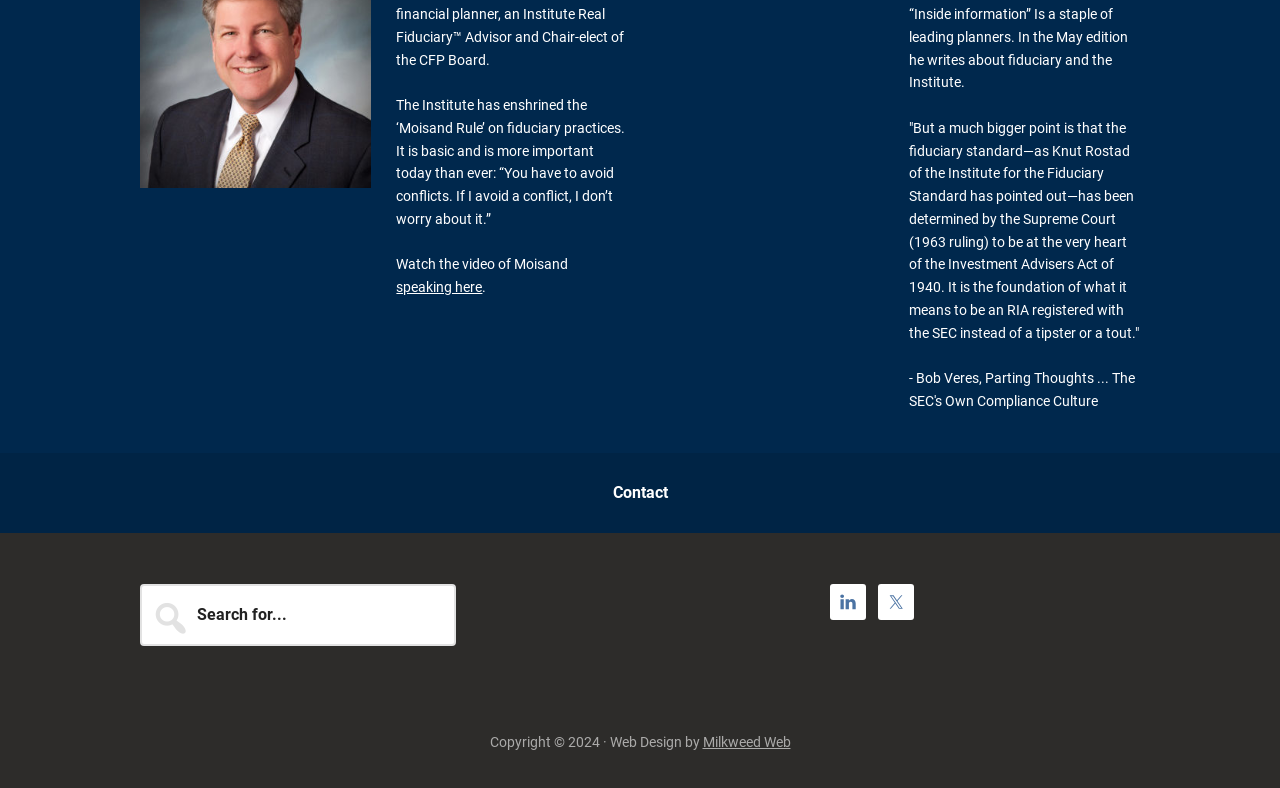Identify the bounding box coordinates for the UI element described by the following text: "Toys & Gadgets". Provide the coordinates as four float numbers between 0 and 1, in the format [left, top, right, bottom].

None